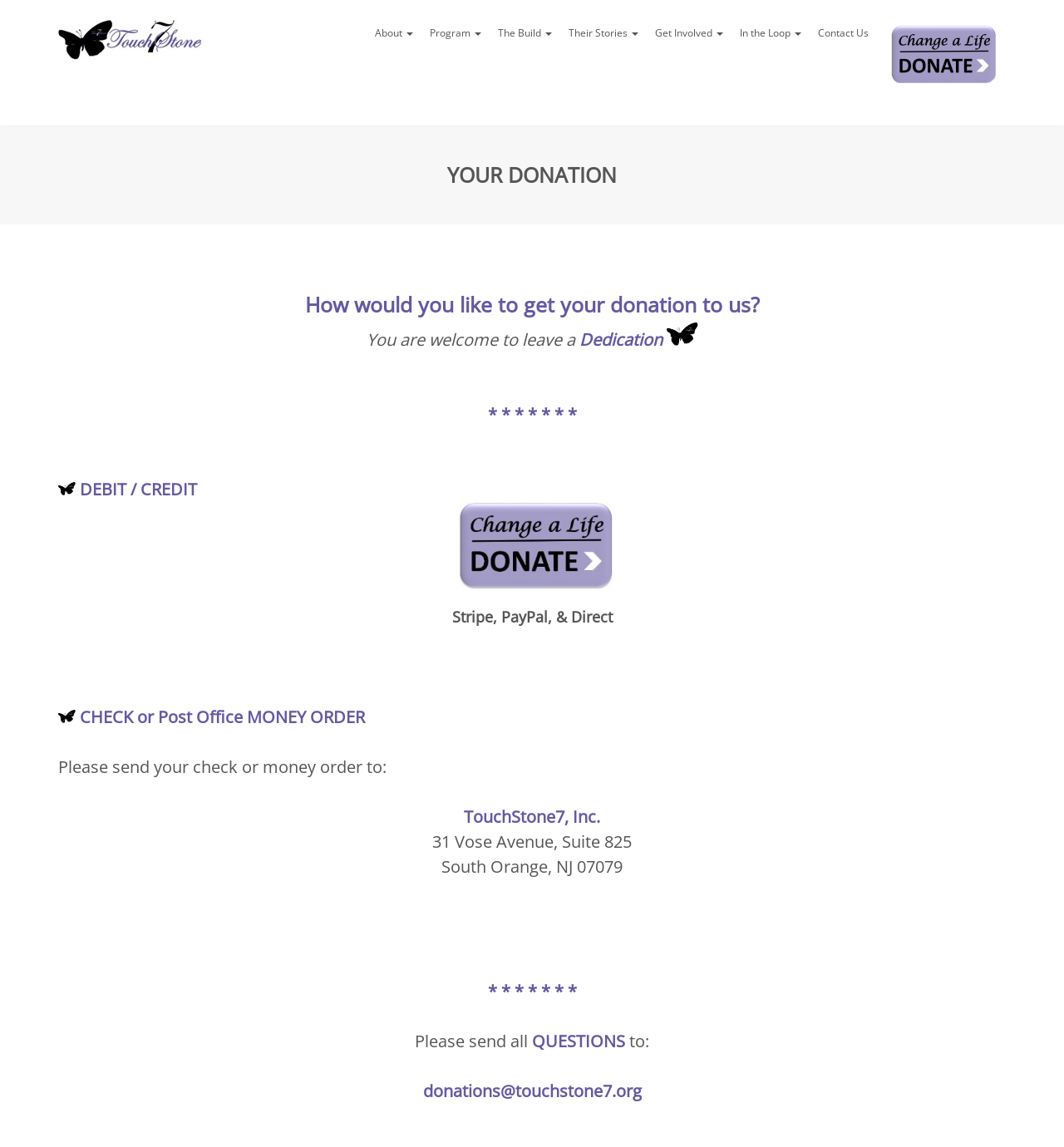Identify the bounding box for the UI element described as: "About". The coordinates should be four float numbers between 0 and 1, i.e., [left, top, right, bottom].

[0.345, 0.014, 0.396, 0.043]